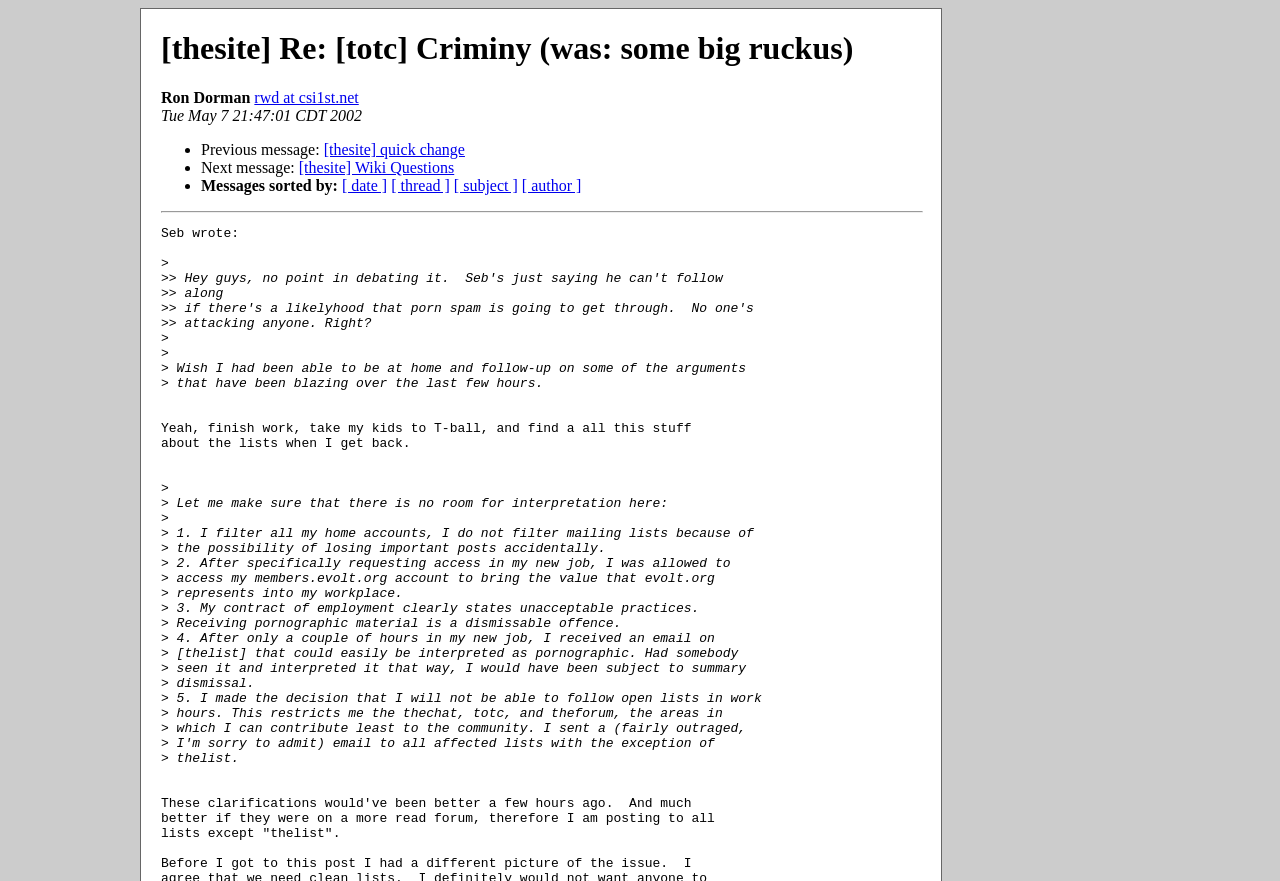How many points does the author make about their email practices?
Using the image as a reference, give a one-word or short phrase answer.

5